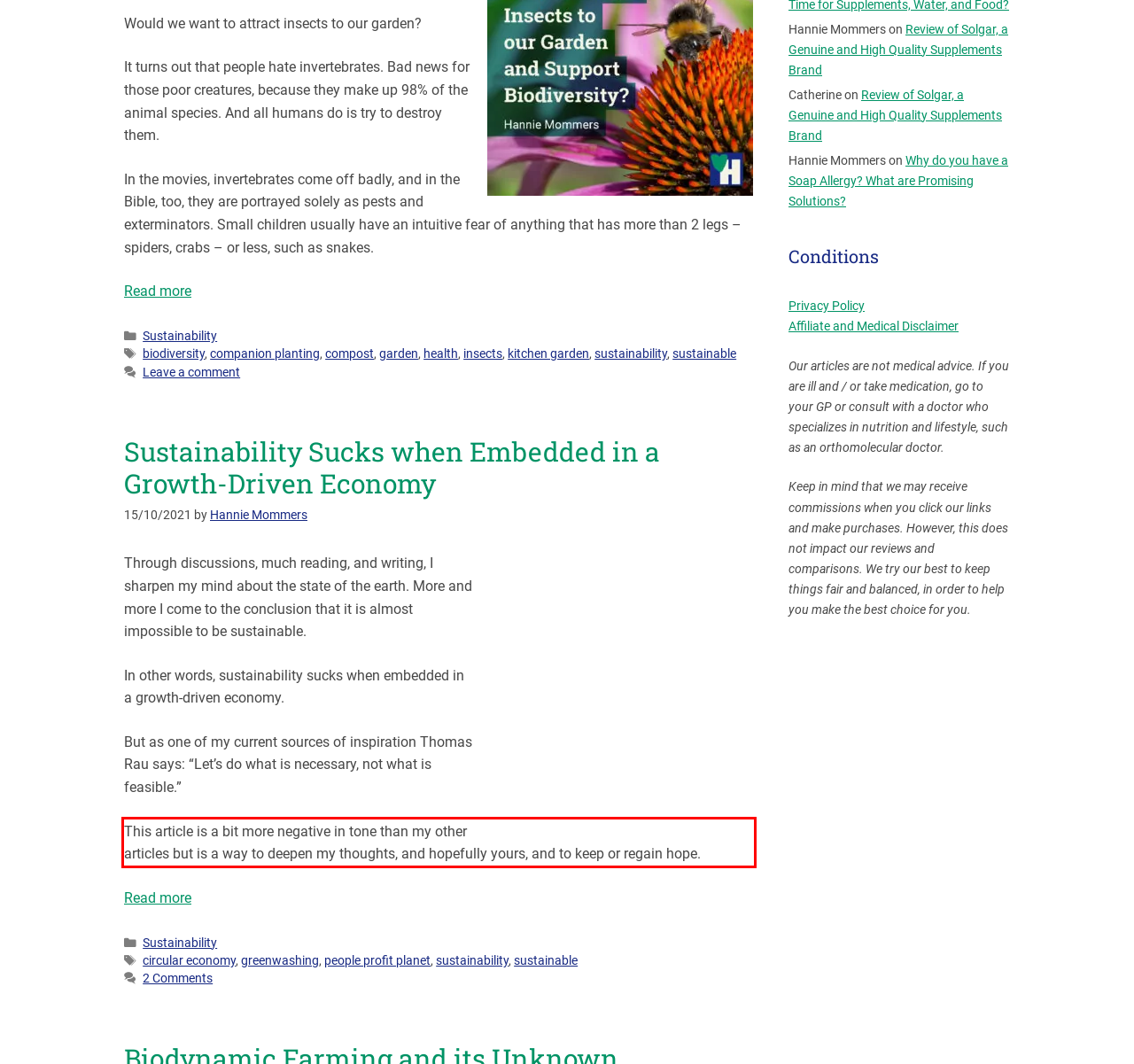Examine the screenshot of the webpage, locate the red bounding box, and generate the text contained within it.

This article is a bit more negative in tone than my other articles but is a way to deepen my thoughts, and hopefully yours, and to keep or regain hope.